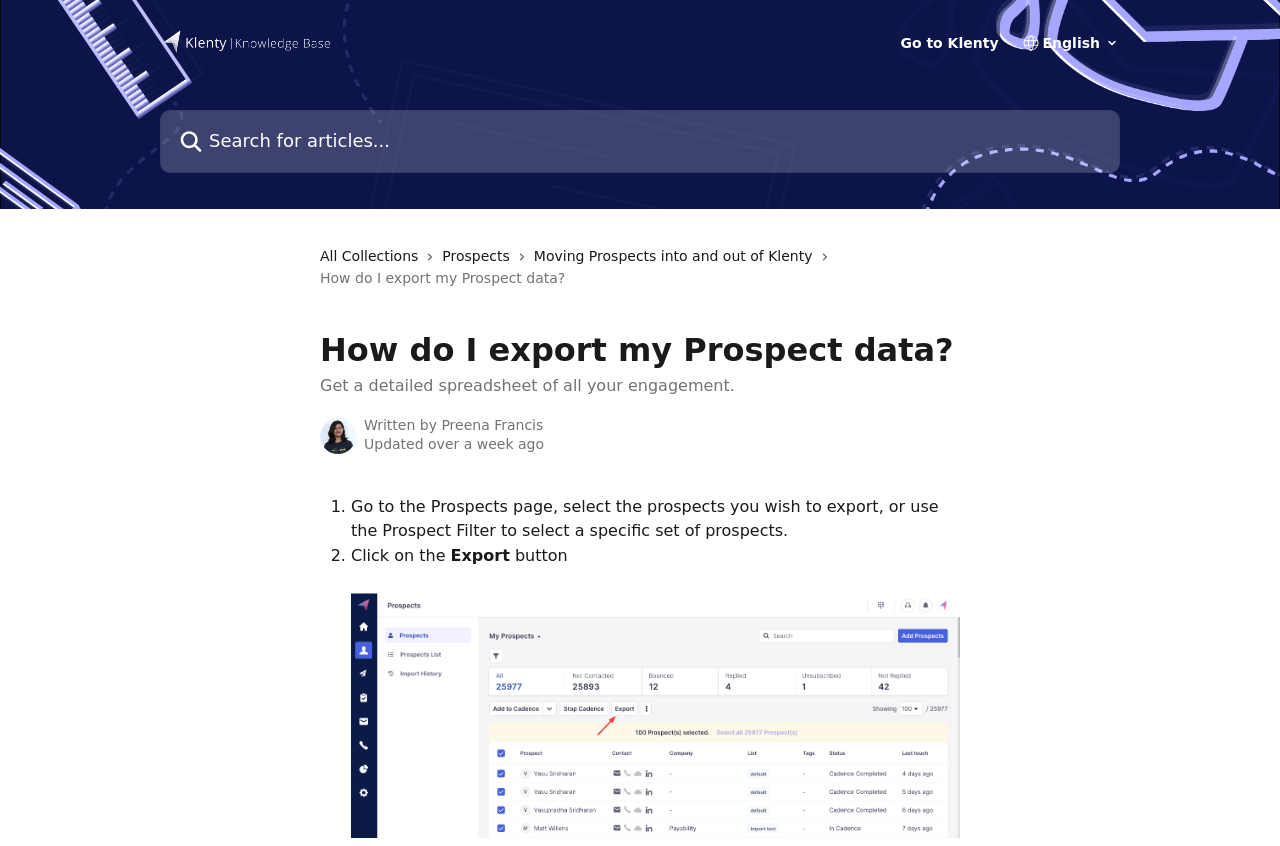How many steps are there in the guide to export prospect data?
Using the image as a reference, answer with just one word or a short phrase.

2